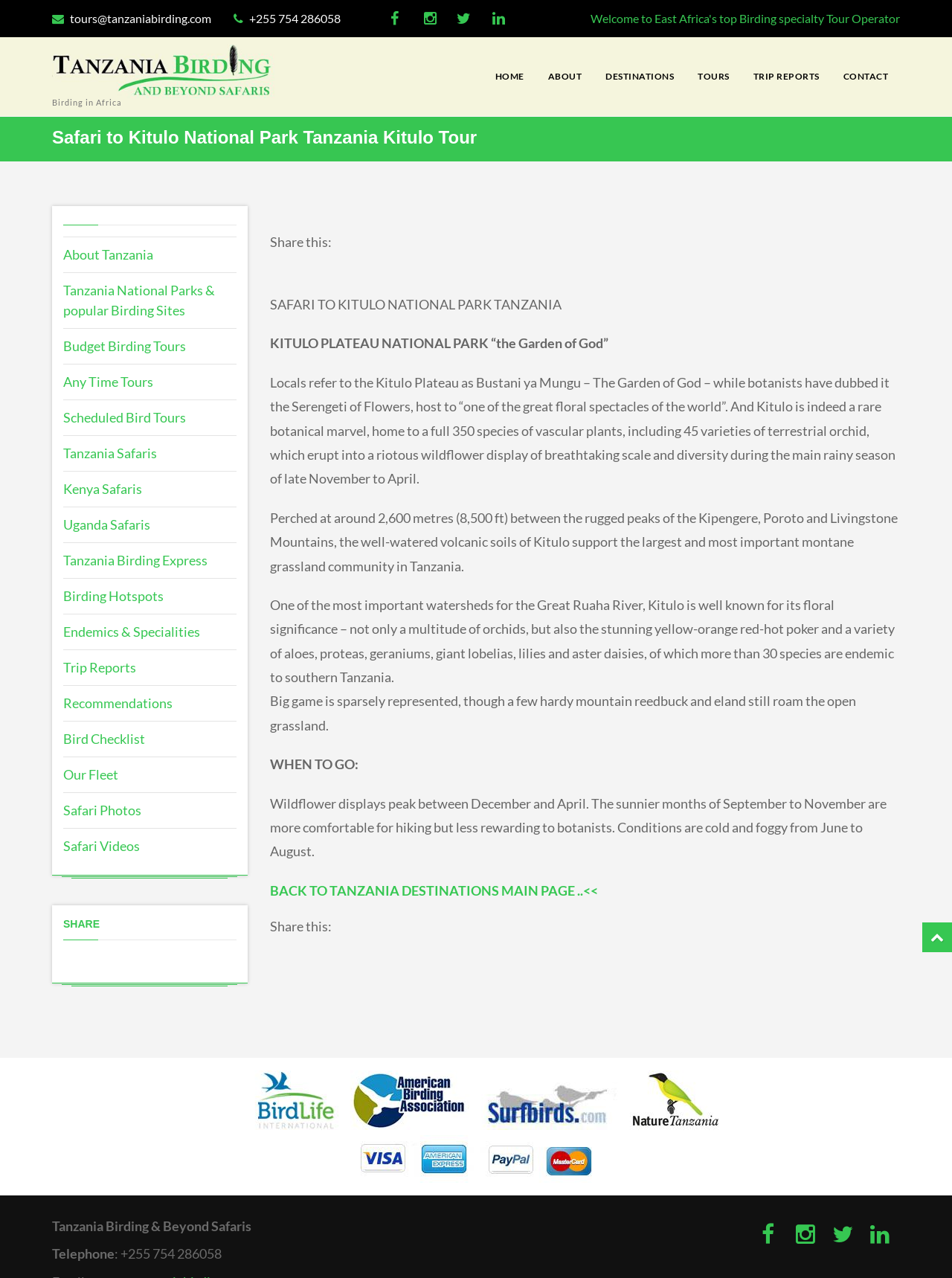Provide a single word or phrase answer to the question: 
What is the elevation of the Kitulo Plateau?

2,600 metres